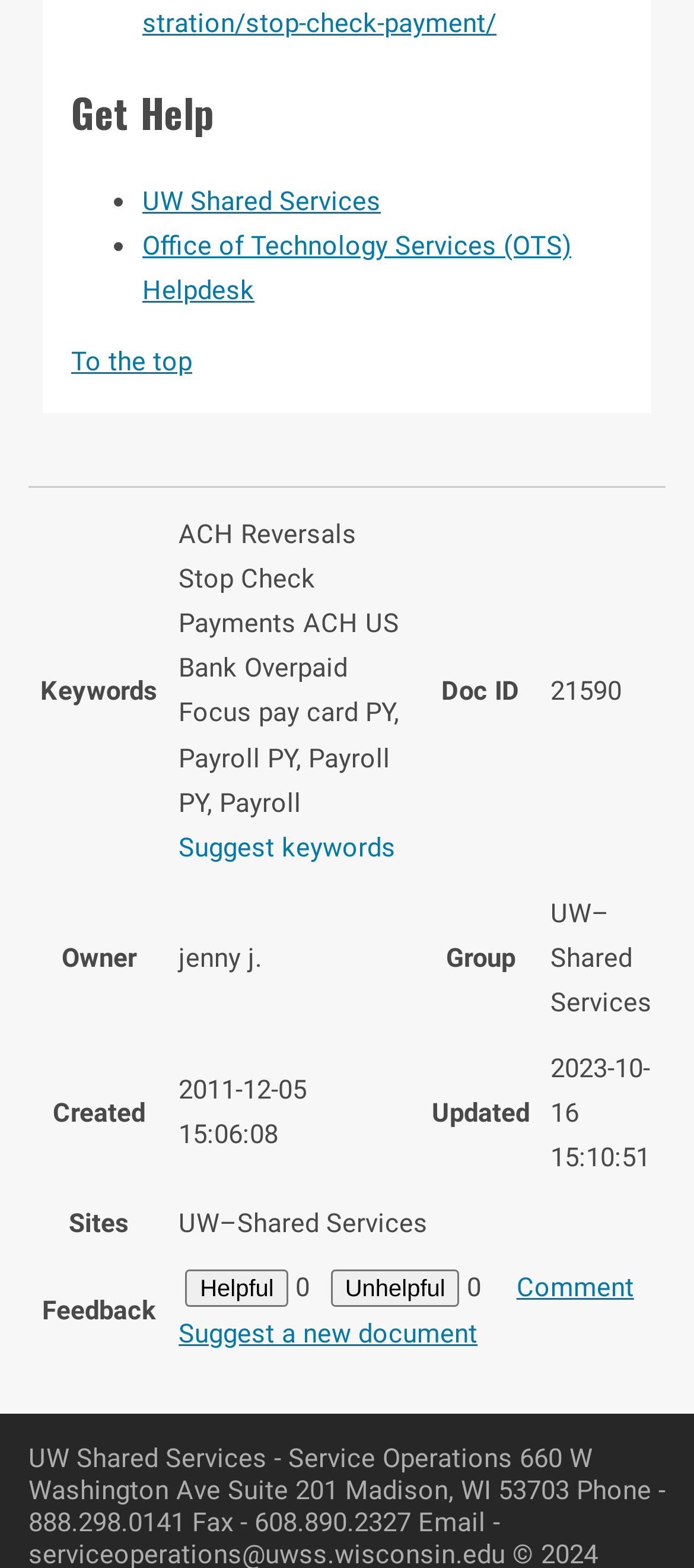Please identify the coordinates of the bounding box that should be clicked to fulfill this instruction: "View the FAQ".

None